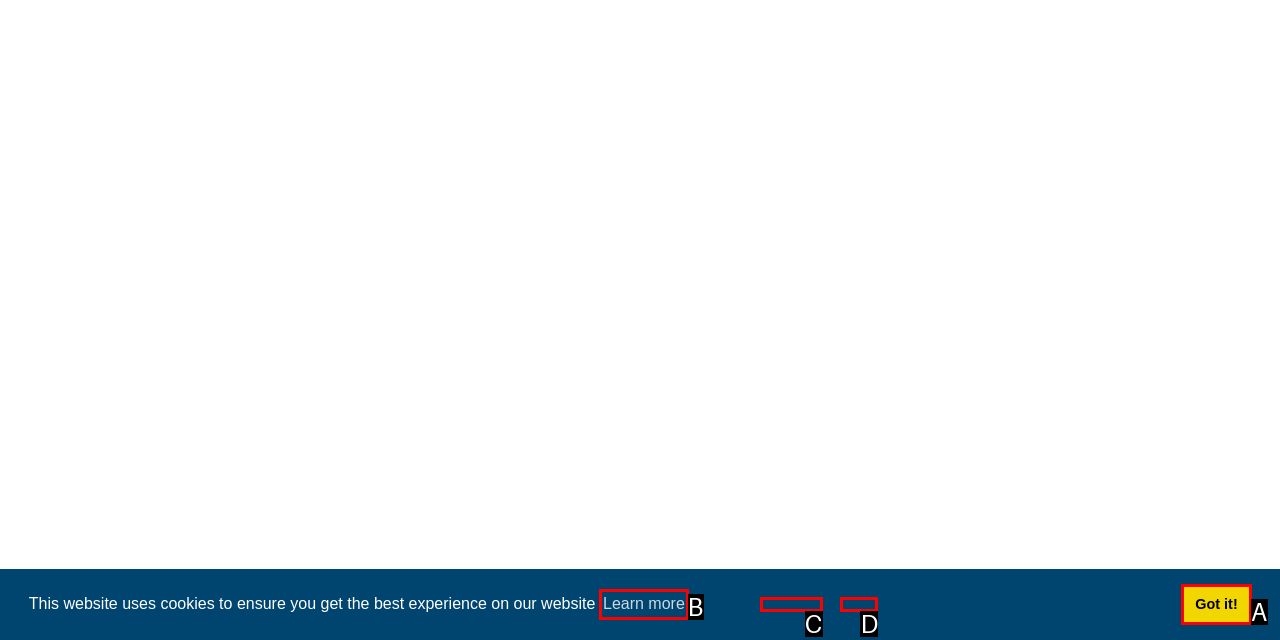Based on the given description: Learn more, identify the correct option and provide the corresponding letter from the given choices directly.

B